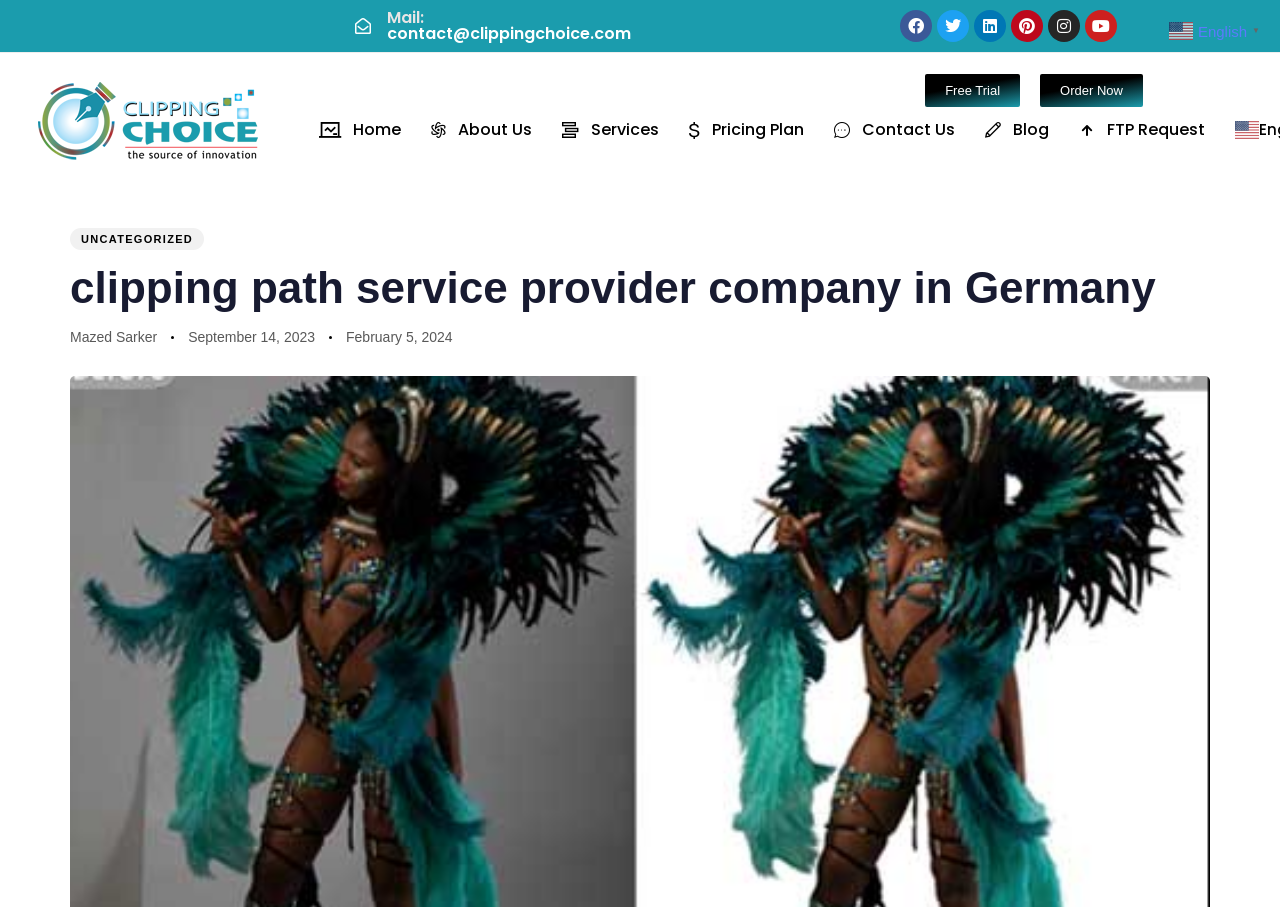Given the element description Instagram, predict the bounding box coordinates for the UI element in the webpage screenshot. The format should be (top-left x, top-left y, bottom-right x, bottom-right y), and the values should be between 0 and 1.

[0.819, 0.011, 0.844, 0.046]